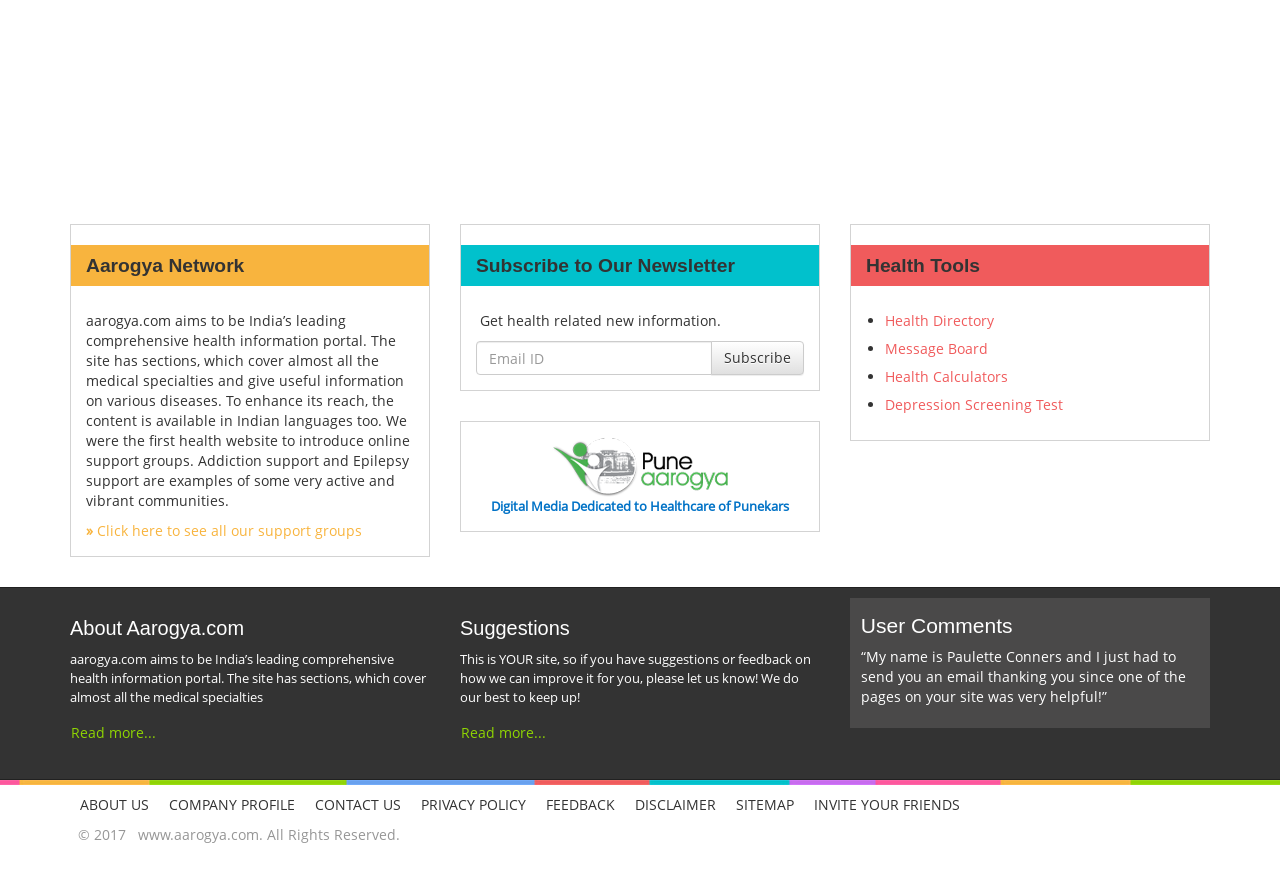What is the purpose of aarogya.com?
Please provide a single word or phrase in response based on the screenshot.

India’s leading comprehensive health information portal